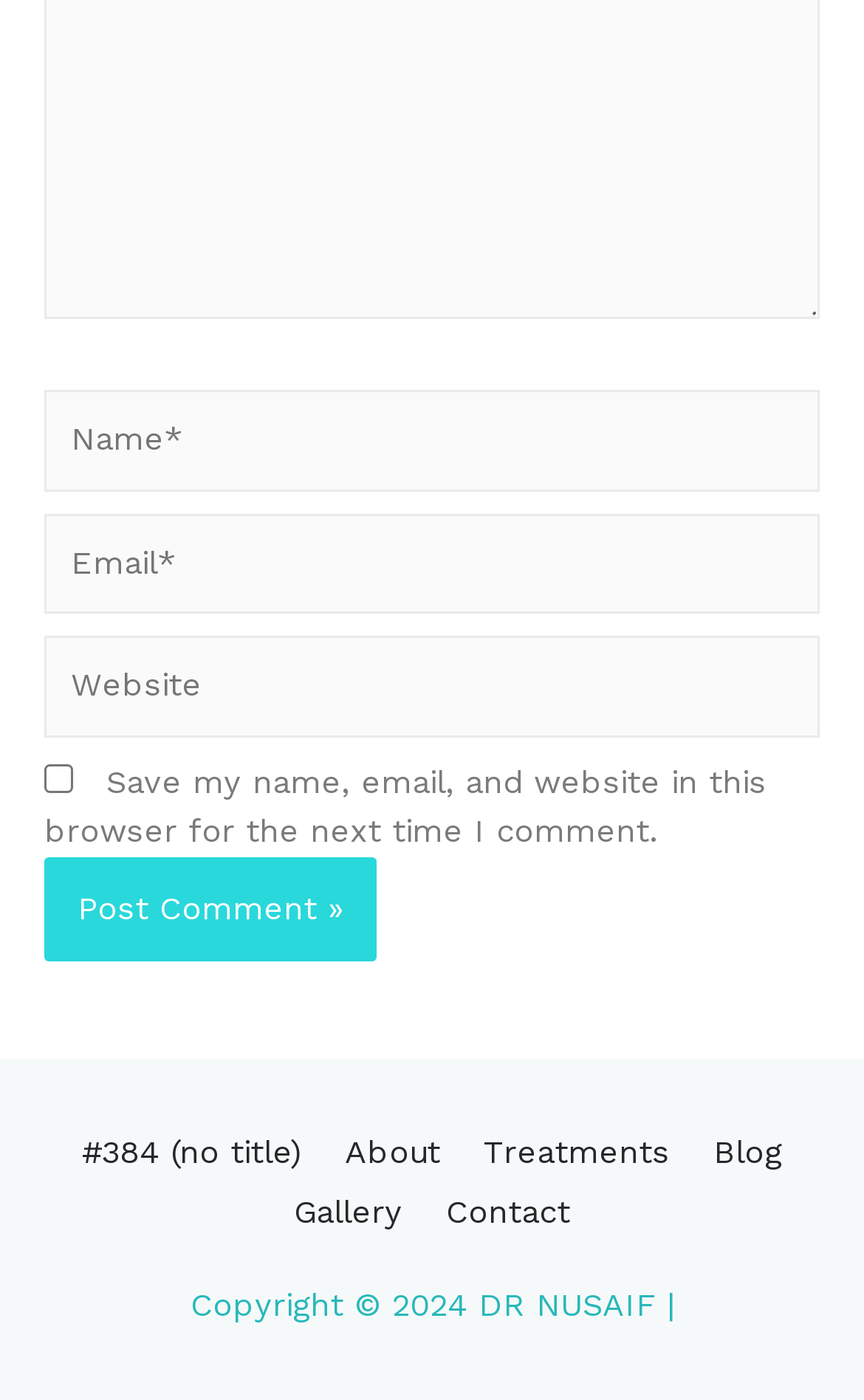Please reply to the following question with a single word or a short phrase:
How many links are in the footer?

6